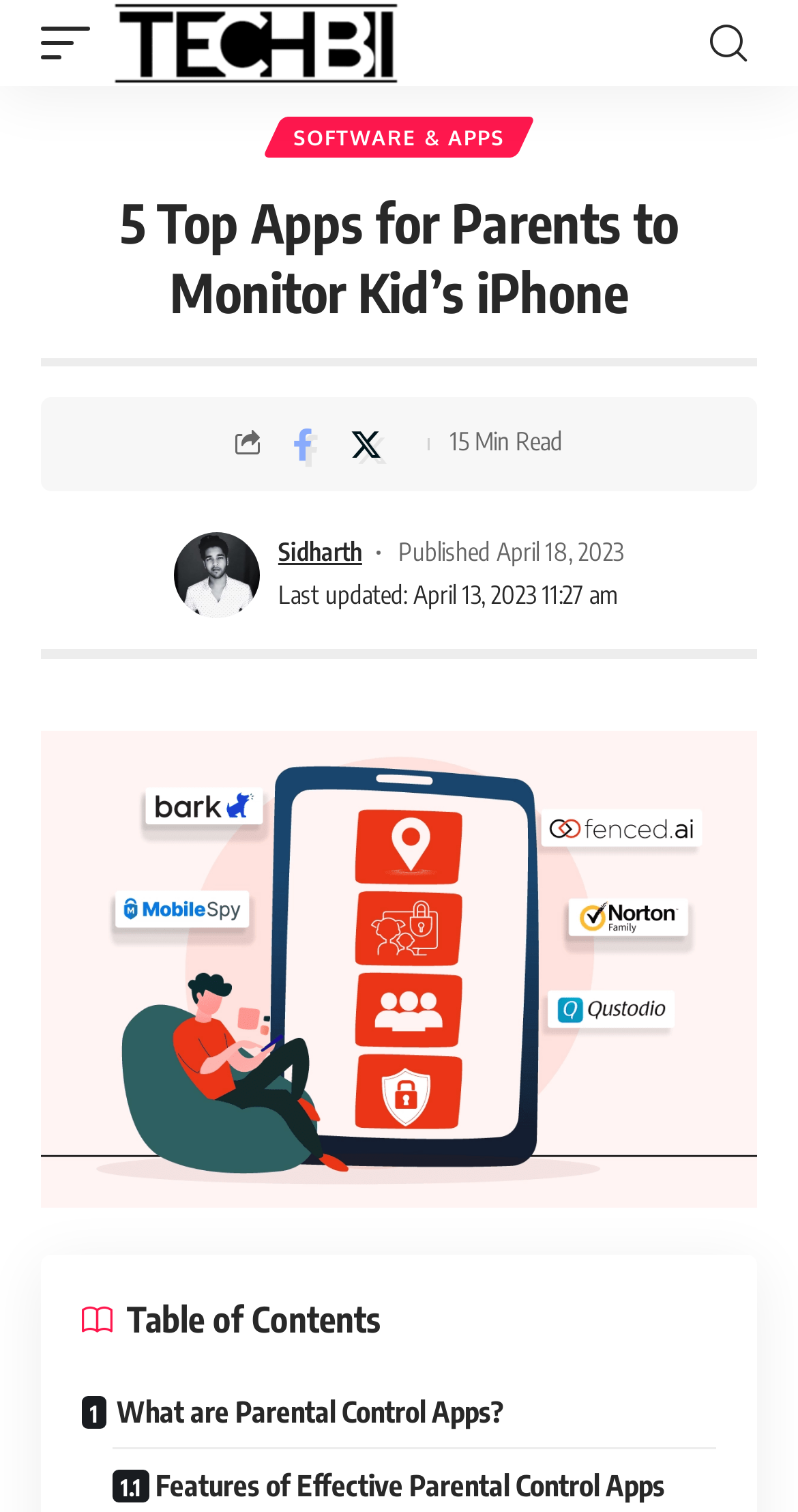Articulate a detailed summary of the webpage's content and design.

This webpage is about the top 5 iPhone monitoring apps for parents to ensure their child's safety online. At the top left corner, there is a button and a link to "TechBii" with an accompanying image. On the top right corner, there is another button. 

Below the top section, there is a header section with a link to "SOFTWARE & APPS" and a heading that reads "5 Top Apps for Parents to Monitor Kid’s iPhone". Underneath the heading, there is a link to the author "Sidharth" with an accompanying image, followed by the last updated and published dates. 

To the right of the author information, there are social media links to share the article on Facebook and Twitter, as well as a text indicating that the article is a 15-minute read. 

Below the header section, there is a large image that takes up most of the page. At the bottom of the page, there is a table of contents section with a link to "What are Parental Control Apps?"